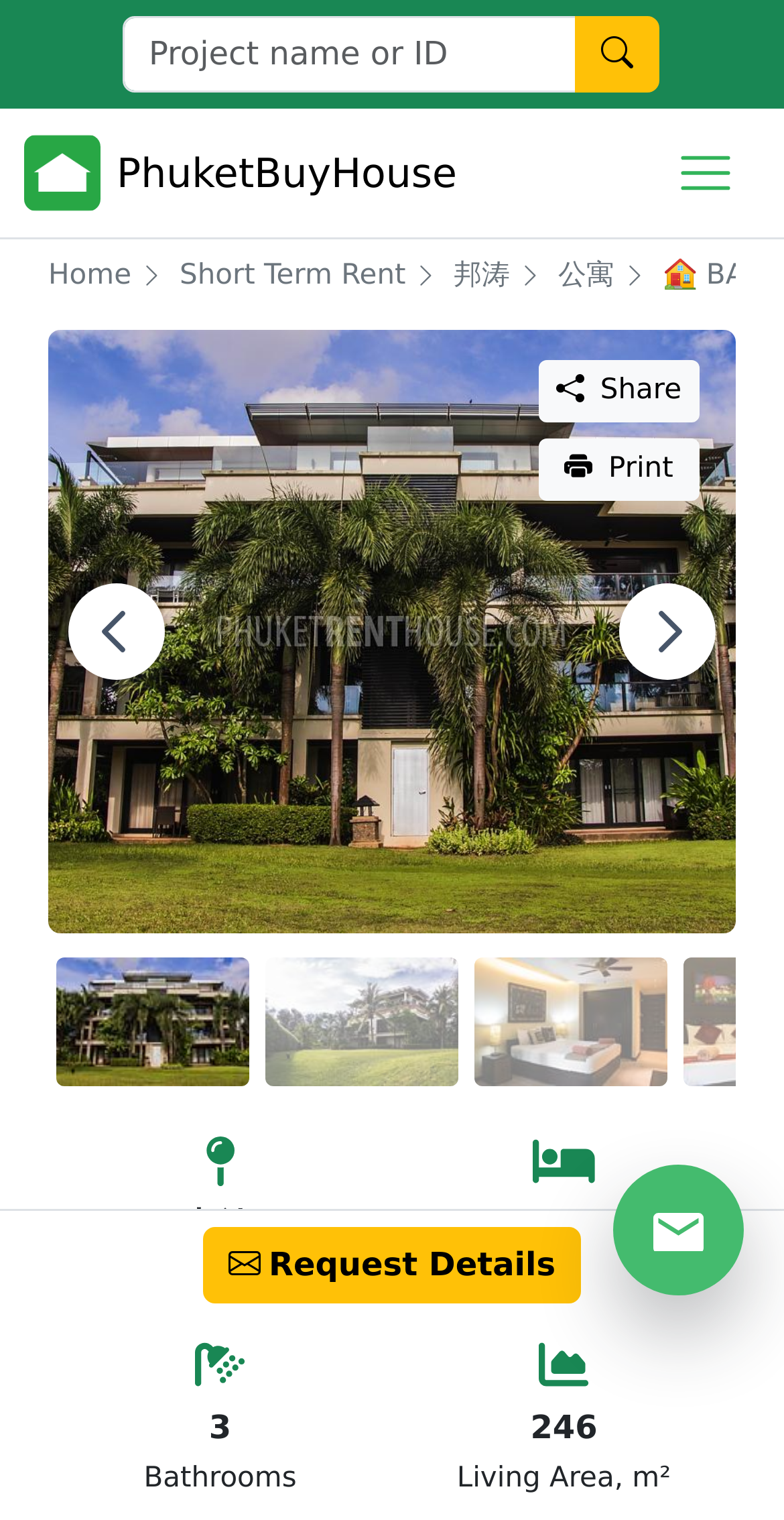Describe all the key features and sections of the webpage thoroughly.

This webpage is about a beachfront apartment, specifically a 3-bedroom poolside apartment close to Bang Tao and Layan Beach in Phuket. 

At the top left, there is a PhuketBuyHouse logo, and next to it, a toggle navigation button. On the top right, there is a search bar with a "Find" button. 

Below the search bar, there is a navigation breadcrumb with links to "Home", "Short Term Rent", "邦涛", and "公寓". 

The main content of the webpage is an apartment listing, which includes a slideshow of images at the top. The slideshow has "Next slide" and "Previous slide" buttons. 

Below the slideshow, there are thumbnails of the apartment's photos. The apartment's details are listed, including its location, area, number of bedrooms and bathrooms, and living area in square meters. 

On the right side of the apartment details, there is a "Request Details" button with an envelope icon.